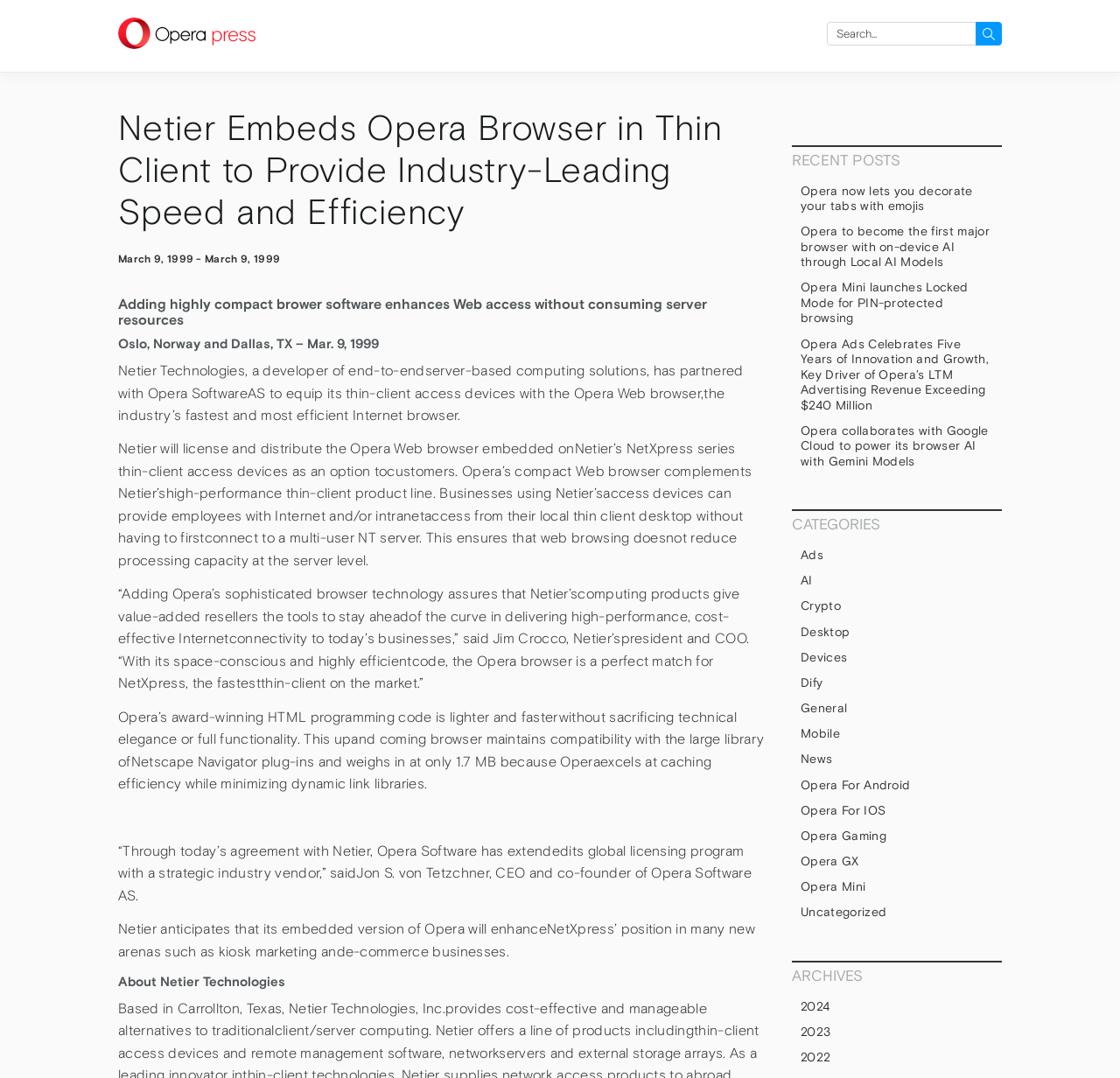Please determine the bounding box coordinates of the element to click in order to execute the following instruction: "Explore the categories". The coordinates should be four float numbers between 0 and 1, specified as [left, top, right, bottom].

[0.707, 0.473, 0.895, 0.499]